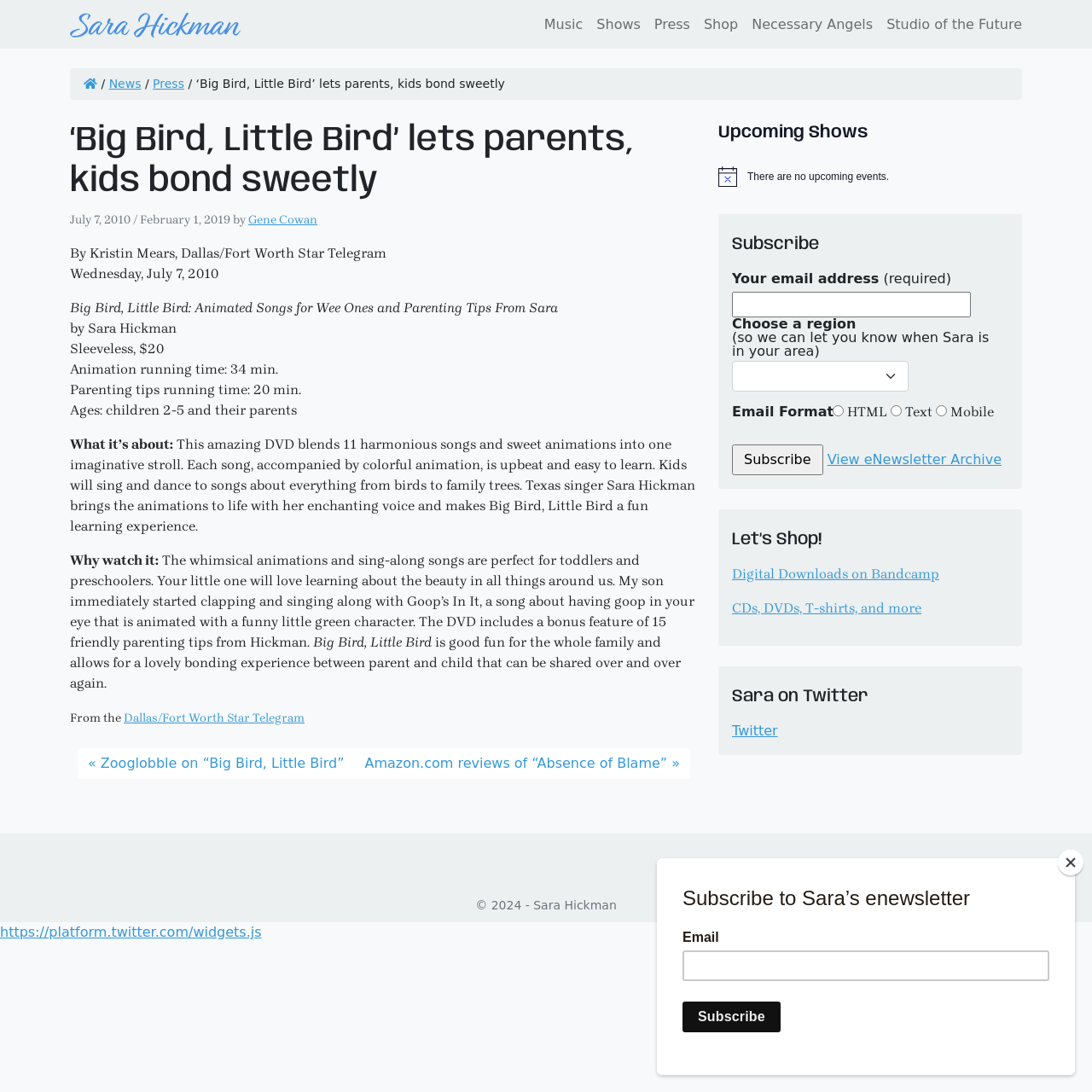Explain in detail what you observe on this webpage.

This webpage is about Sara Hickman's DVD "Big Bird, Little Bird" and provides information about the DVD, including its content, pricing, and reviews. At the top of the page, there is a logo and a navigation menu with links to "Music", "Shows", "Press", "Shop", "Necessary Angels", and "Studio of the Future". Below the navigation menu, there is a heading that reads "‘Big Bird, Little Bird’ lets parents, kids bond sweetly – Sara Hickman".

The main content of the page is divided into two sections. The left section contains information about the DVD, including its title, price, and running time. There is also a description of the DVD's content, which includes 11 harmonious songs and sweet animations. The description is followed by a review of the DVD, which praises its ability to bond parents and children.

The right section of the page contains a sidebar with several sections. The top section is a navigation menu with links to "Upcoming Shows", "Subscribe", "Let’s Shop!", and "Sara on Twitter". Below the navigation menu, there is a section for subscribing to Sara Hickman's newsletter, where users can enter their email address and choose a region. There is also a section for shopping, which includes links to digital downloads and physical products. Additionally, there is a section for Sara Hickman's Twitter feed.

At the bottom of the page, there is a footer with a copyright notice and a link to the top of the page. There is also a button to close the page and an iframe that is not visible.